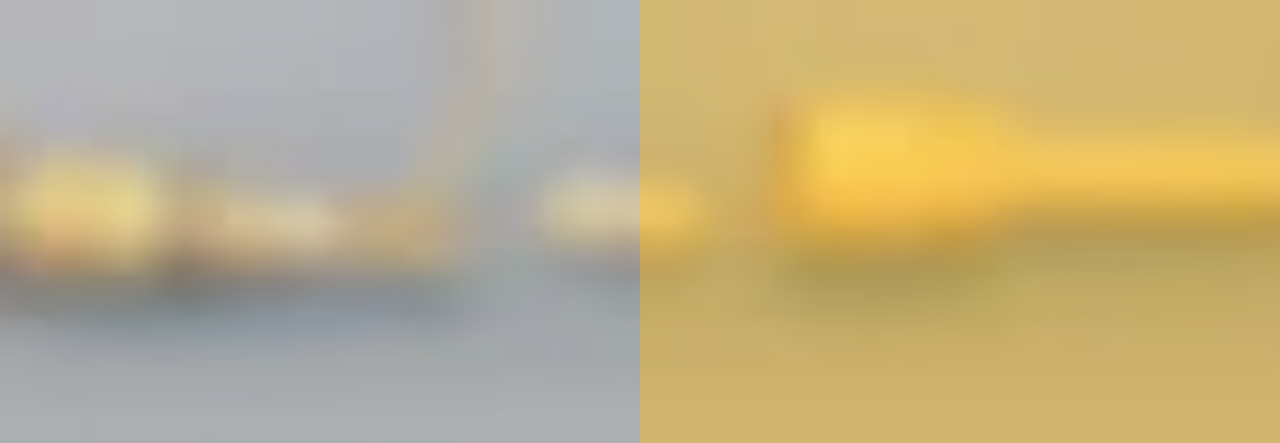What is the background tone of the image?
Please respond to the question with a detailed and thorough explanation.

According to the caption, the background features 'muted tones', which allows the gold element to stand out prominently.